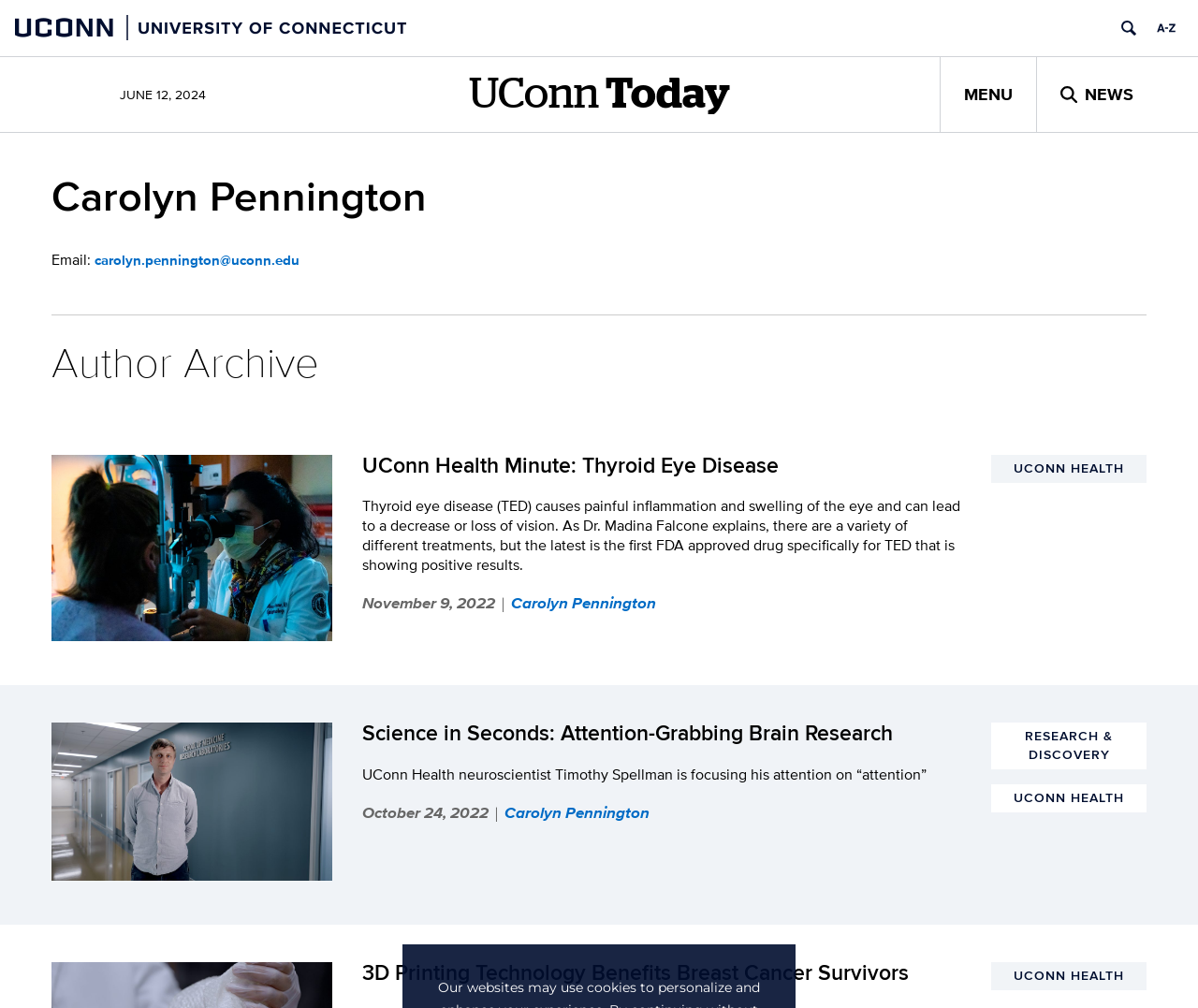What is the category of the article '3D Printing Technology Benefits Breast Cancer Survivors'?
From the screenshot, supply a one-word or short-phrase answer.

UCONN HEALTH